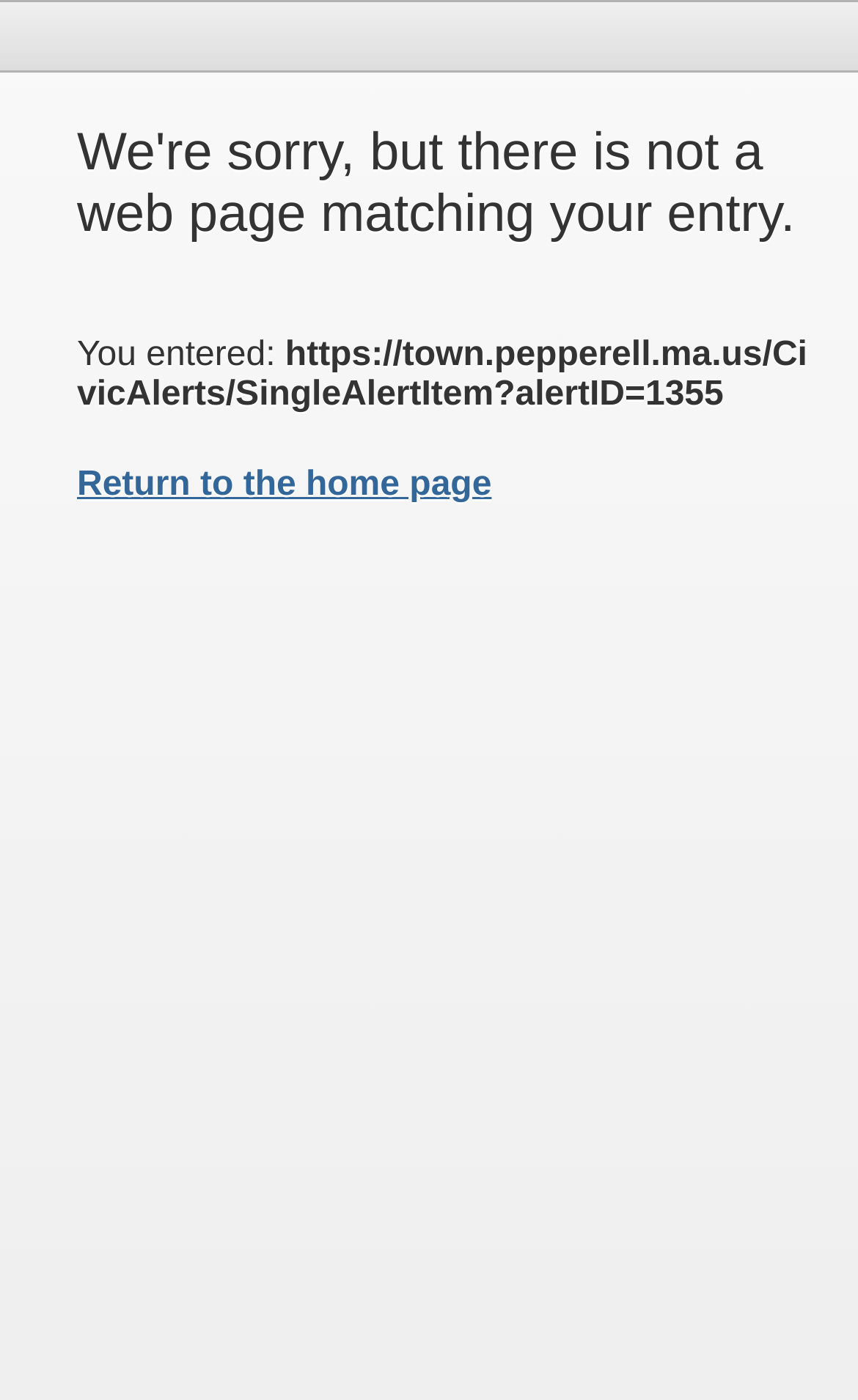Using the element description: "Return to the home page", determine the bounding box coordinates. The coordinates should be in the format [left, top, right, bottom], with values between 0 and 1.

[0.09, 0.333, 0.573, 0.359]